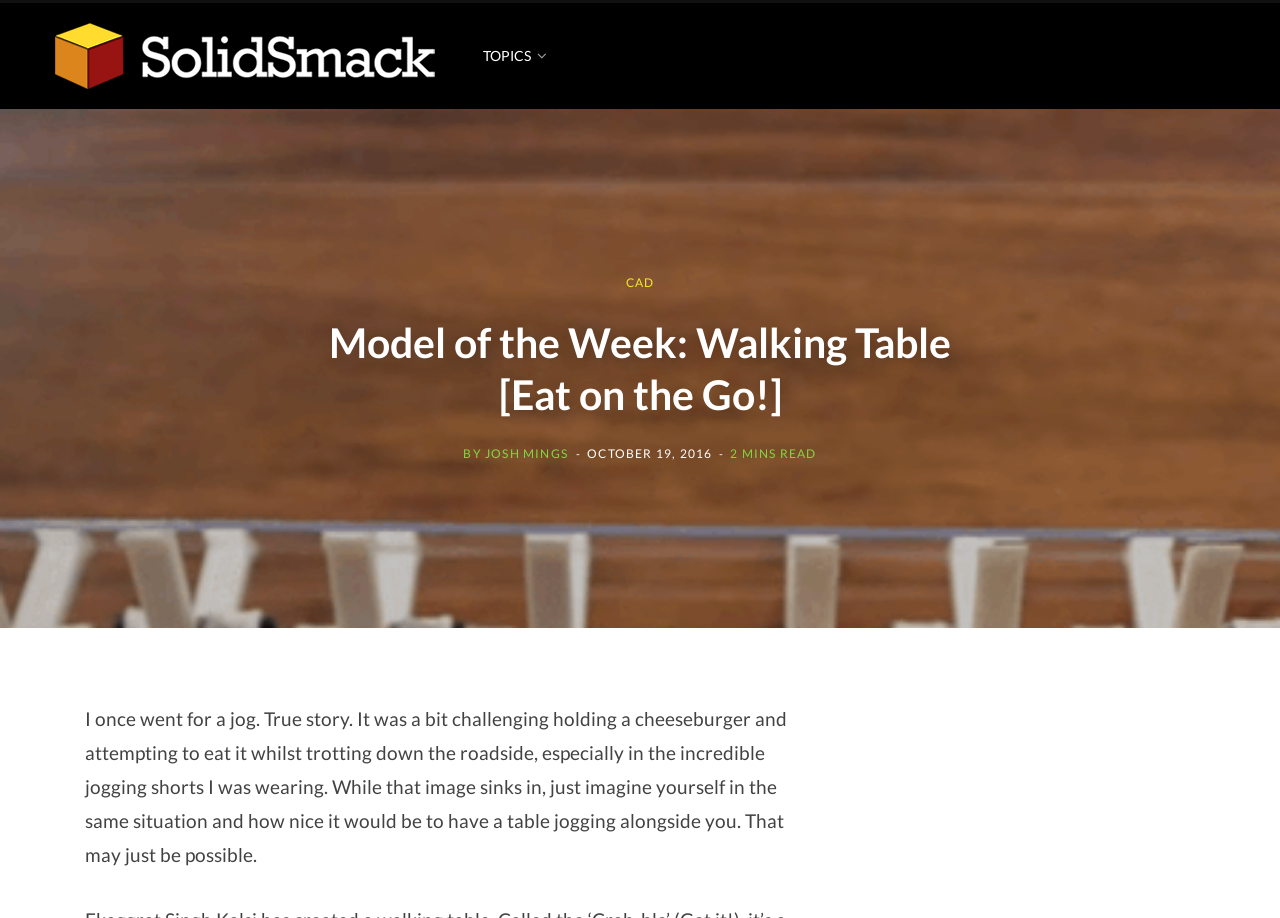Give an extensive and precise description of the webpage.

The webpage is about a blog post titled "Model of the Week: Walking Table [Eat on the Go!]" on a website called SolidSmack. At the top left corner, there is a link to the SolidSmack website, accompanied by an image of the same name. 

To the right of the SolidSmack link, there is a link labeled "TOPICS" with an icon. Below the SolidSmack link, there is a large link that spans the entire width of the page, labeled "Enlarge Featured Image". 

In the middle of the page, there is a heading that displays the title of the blog post, "Model of the Week: Walking Table [Eat on the Go!]". Below the heading, there is a section that displays the author's name, "JOSH MINGS", and the date of the post, "OCTOBER 19, 2016". 

To the right of the author's name, there is a text that indicates the reading time, "2 MINS READ". Below this section, there is a large block of text that summarizes the blog post. The text describes a humorous scenario of jogging while eating a cheeseburger and imagining a table that can jog alongside. 

At the bottom of the page, there is a complementary section that takes up about a third of the page's width.